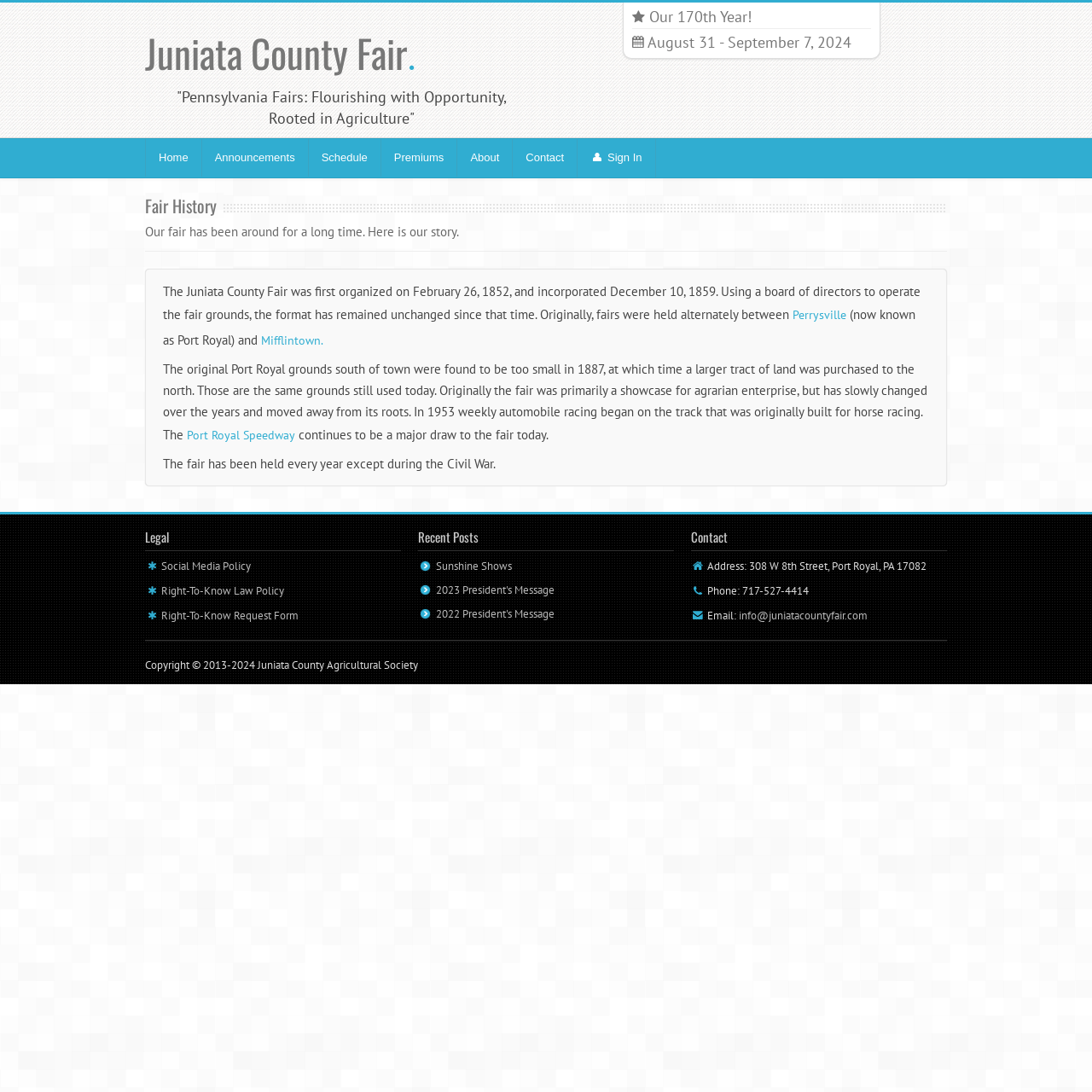Determine the bounding box coordinates of the region I should click to achieve the following instruction: "Visit Port Royal Speedway". Ensure the bounding box coordinates are four float numbers between 0 and 1, i.e., [left, top, right, bottom].

[0.171, 0.391, 0.27, 0.405]